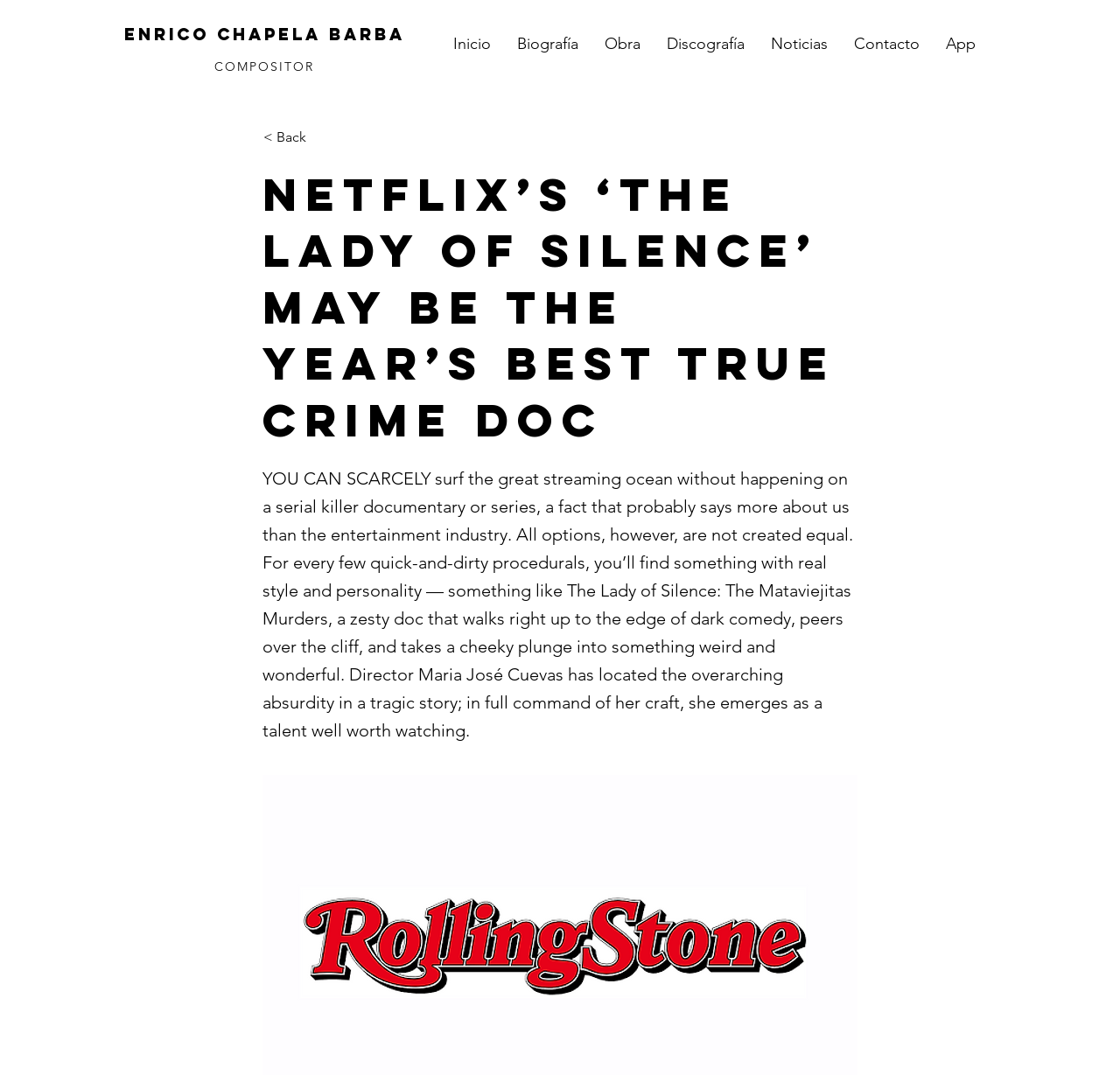Give a comprehensive overview of the webpage, including key elements.

The webpage appears to be an article about a Netflix documentary, "The Lady of Silence," with a focus on true crime. At the top, there is a heading with the author's name, "ENRICO CHAPELA BARBA," which is also a clickable link. 

To the right of the author's name, there is a navigation menu labeled "Sitio" with seven links: "Inicio," "Biografía," "Obra," "Discografía," "Noticias," "Contacto," and "App." These links are arranged horizontally, taking up most of the top section of the page.

Below the navigation menu, there is a link labeled "COMPOSITOR" and a button with a "< Back" icon. 

The main content of the article is headed by a title, "Netflix’s ‘The Lady of Silence’ May Be the Year’s Best True Crime Doc," which is a prominent heading that spans most of the page width. 

The article's text follows, which discusses the documentary and its unique approach to true crime storytelling. The text is a substantial block of content that takes up most of the page's vertical space.